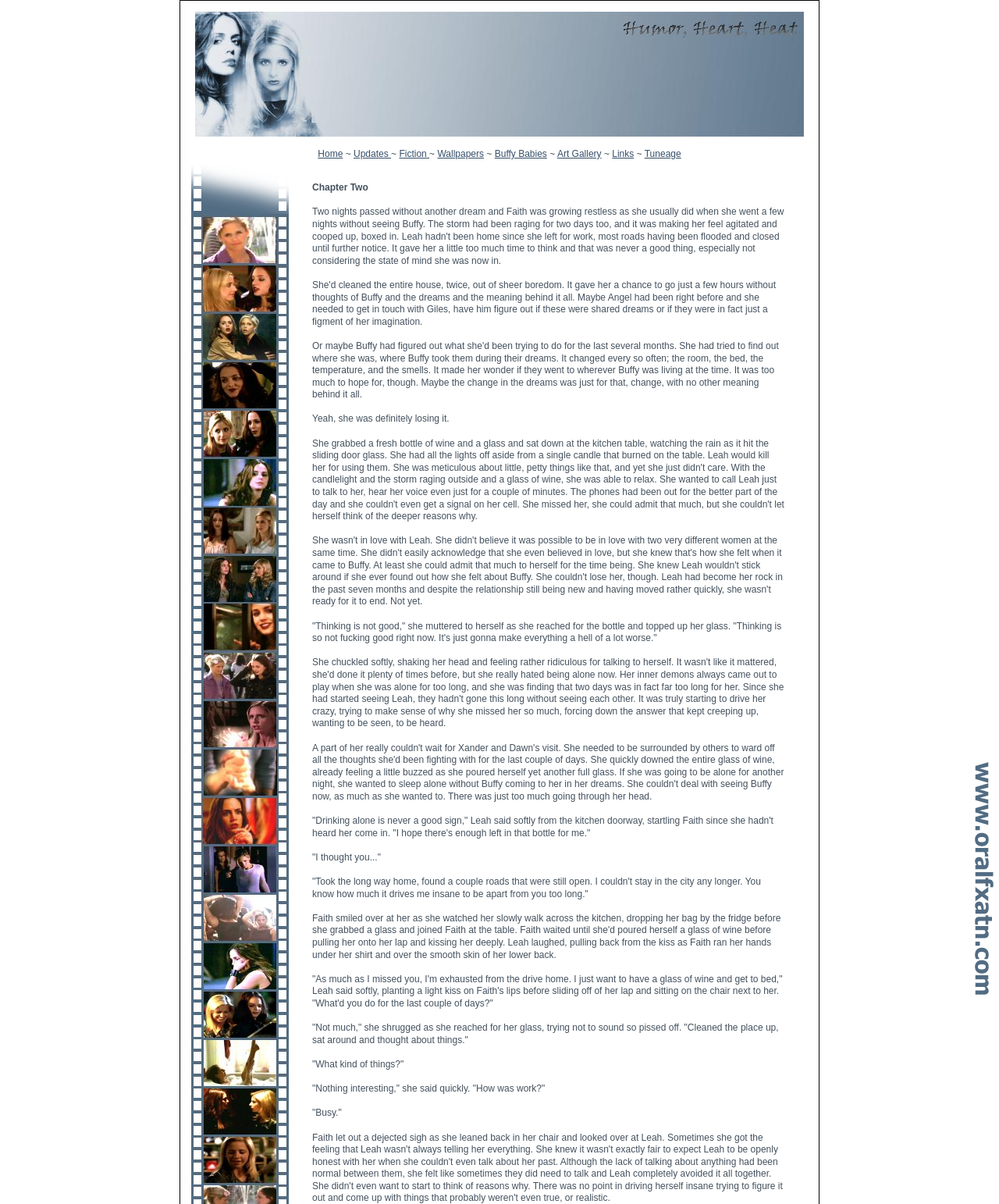Find the bounding box coordinates for the area you need to click to carry out the instruction: "Go to the 'Art Gallery'". The coordinates should be four float numbers between 0 and 1, indicated as [left, top, right, bottom].

[0.558, 0.123, 0.602, 0.132]